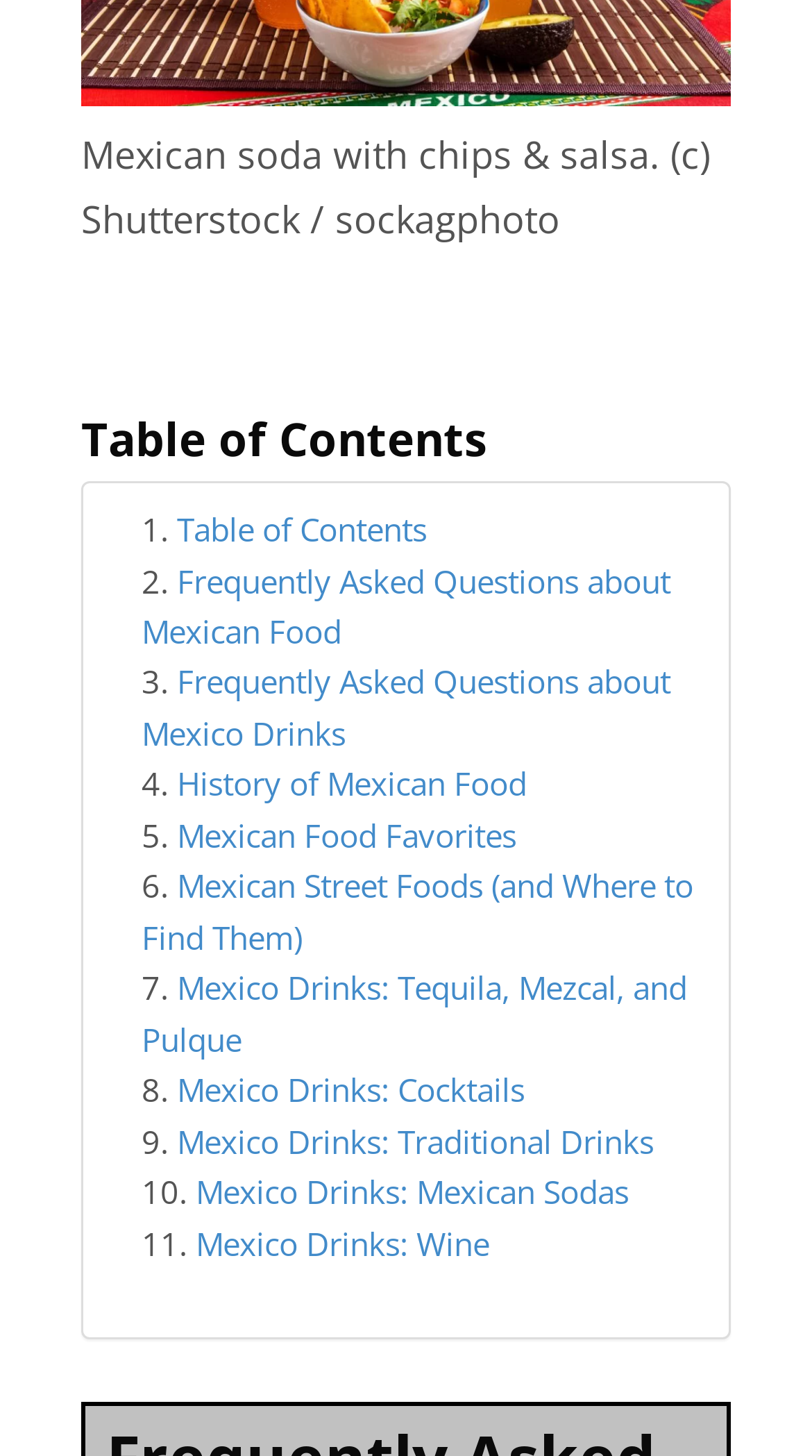Using the provided element description, identify the bounding box coordinates as (top-left x, top-left y, bottom-right x, bottom-right y). Ensure all values are between 0 and 1. Description: 1. LeBron “Bronny” James Jr

None